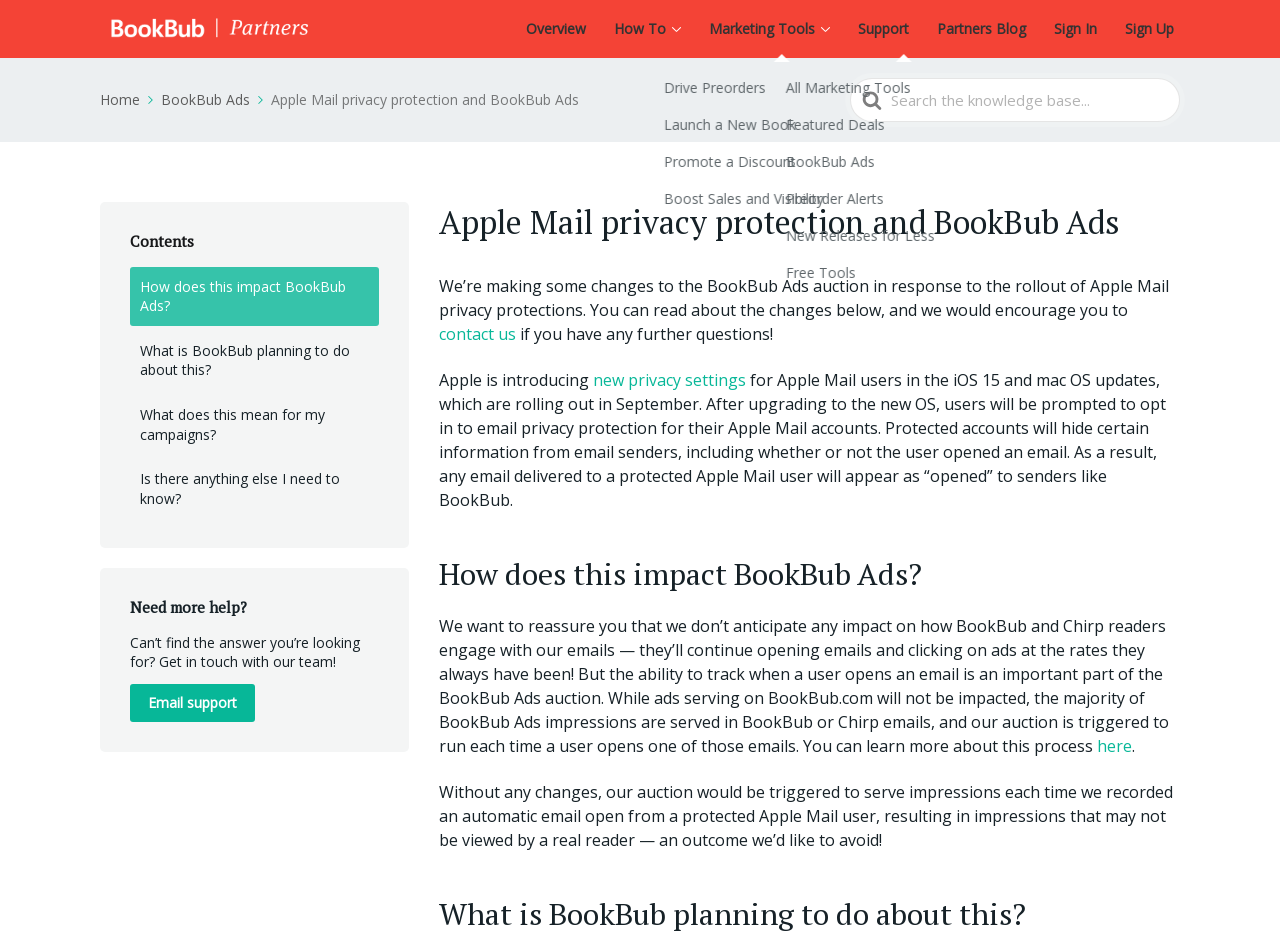Determine the bounding box coordinates of the target area to click to execute the following instruction: "Search for something."

[0.664, 0.082, 0.922, 0.129]